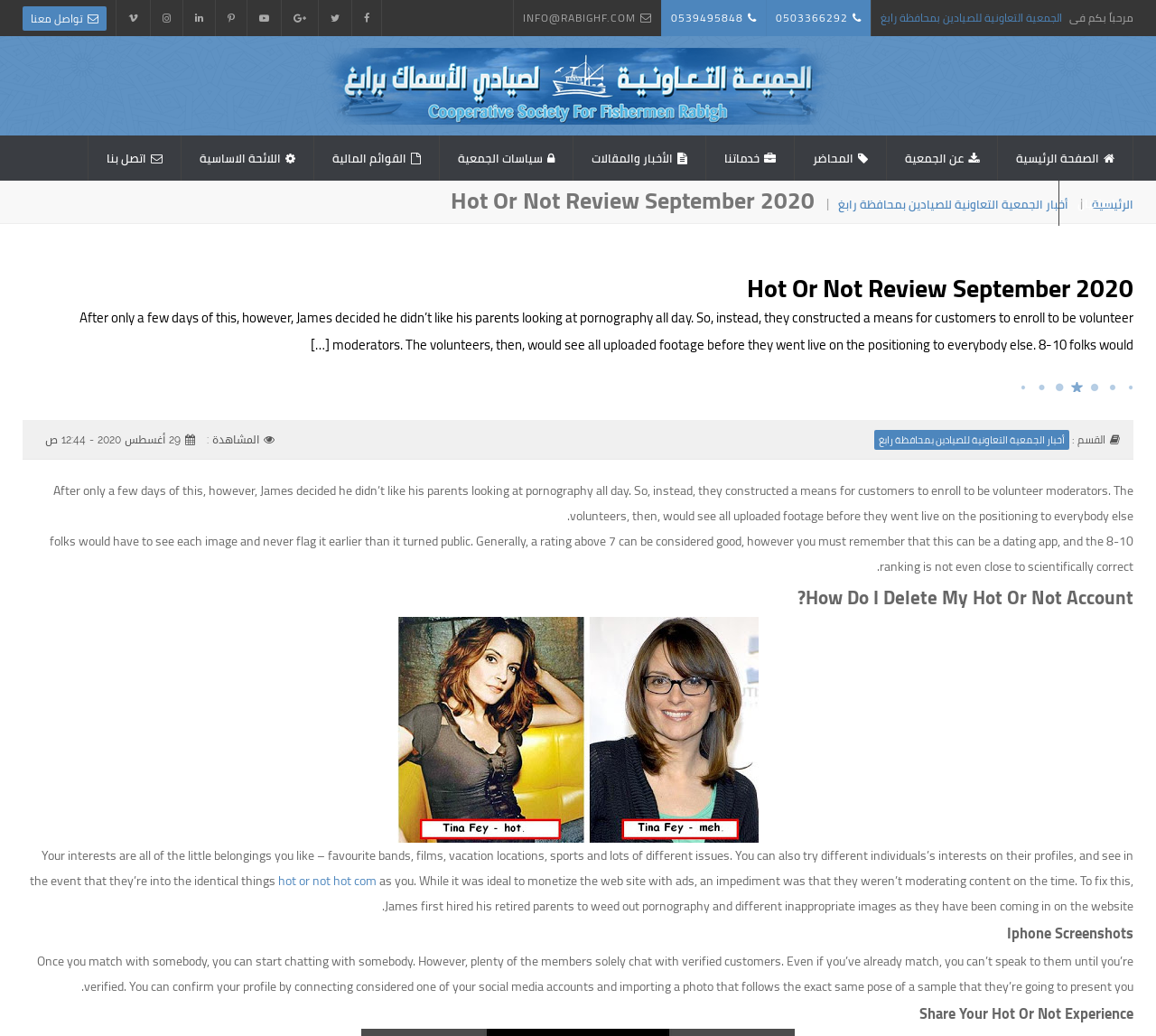What is the email address to contact?
Please respond to the question with a detailed and thorough explanation.

I found the email address by looking at the links at the top of the webpage, where it says ' INFO@RABIGHF.COM'. This suggests that this is an email address to contact the organization.